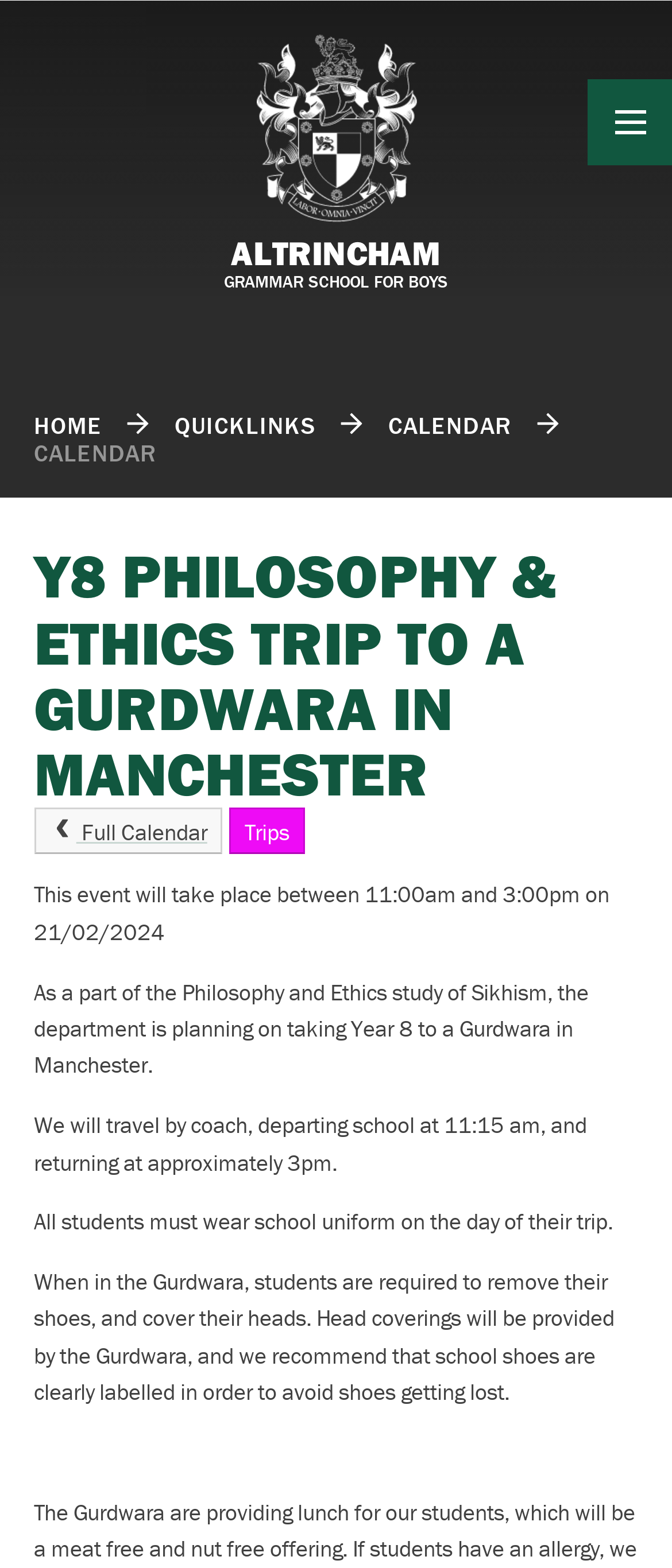What time will the students return from the trip?
Answer the question with a single word or phrase, referring to the image.

approximately 3pm